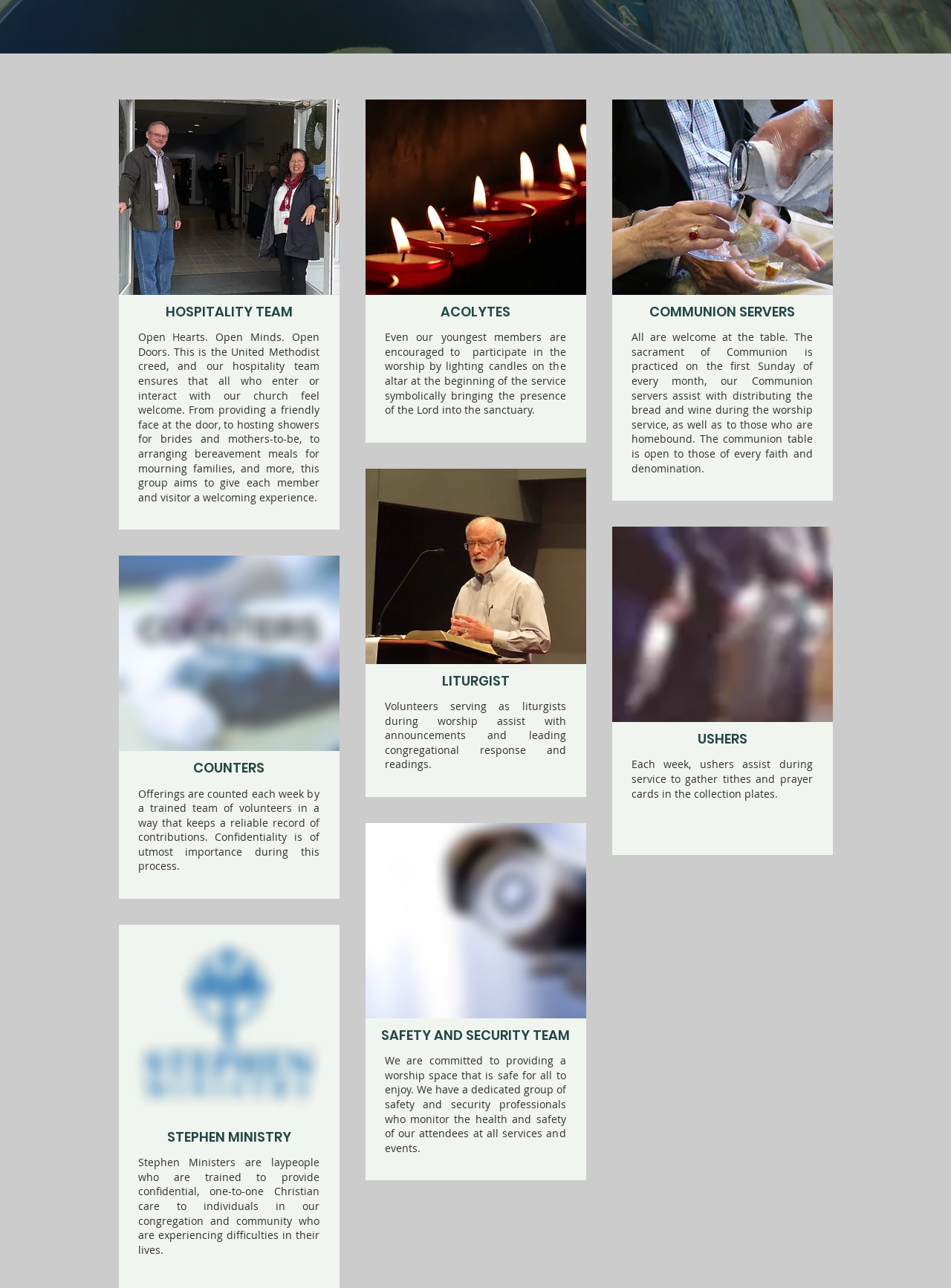Using the information shown in the image, answer the question with as much detail as possible: How often is Communion practiced?

According to the webpage, the sacrament of Communion is practiced on the first Sunday of every month, and the Communion servers assist with distributing the bread and wine during the worship service, as well as to those who are homebound.